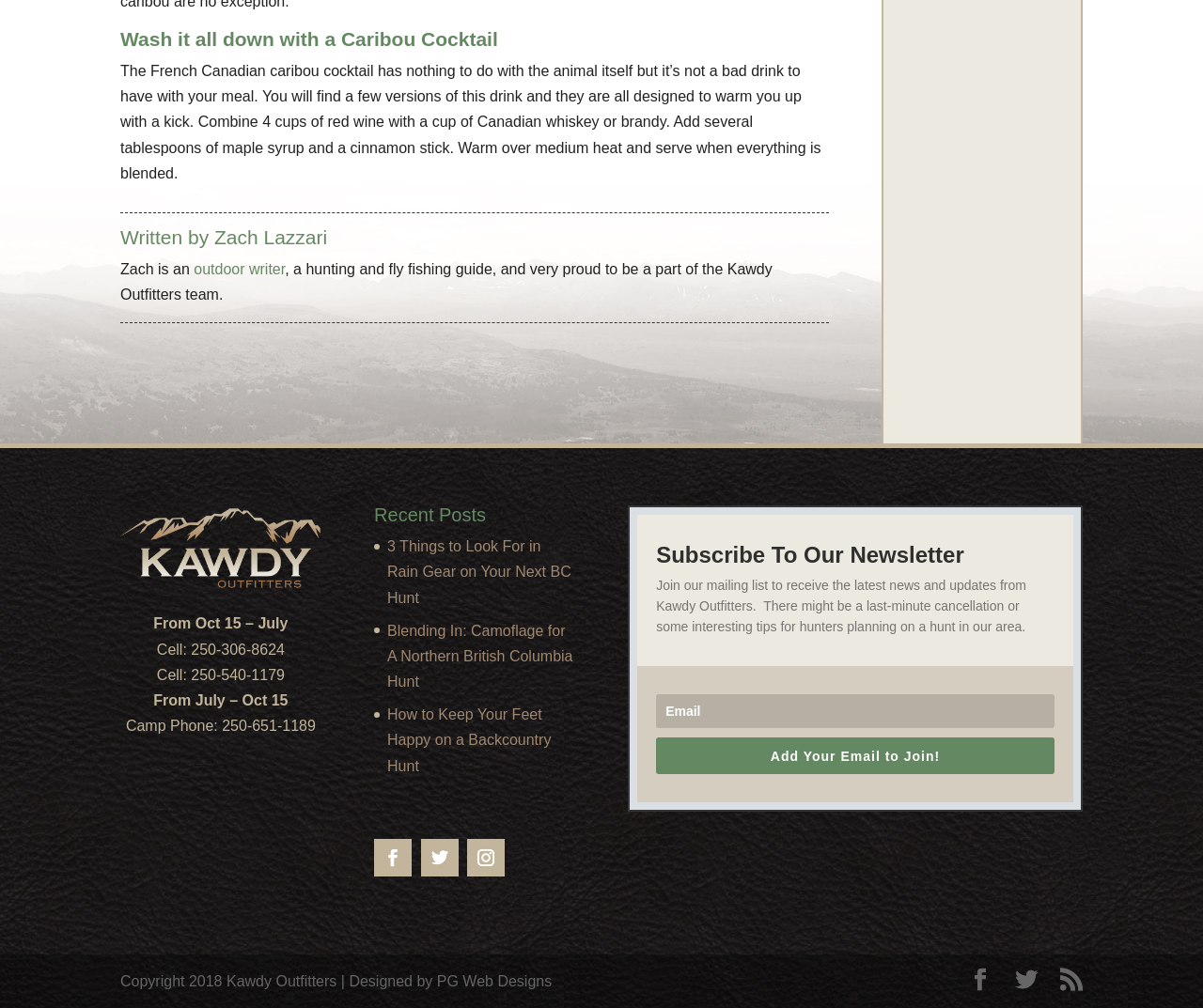Carefully observe the image and respond to the question with a detailed answer:
What is the phone number to contact during Oct 15 – July?

The webpage provides contact information, including phone numbers, for Kawdy Outfitters. During Oct 15 – July, the phone number to contact is 250-306-8624.